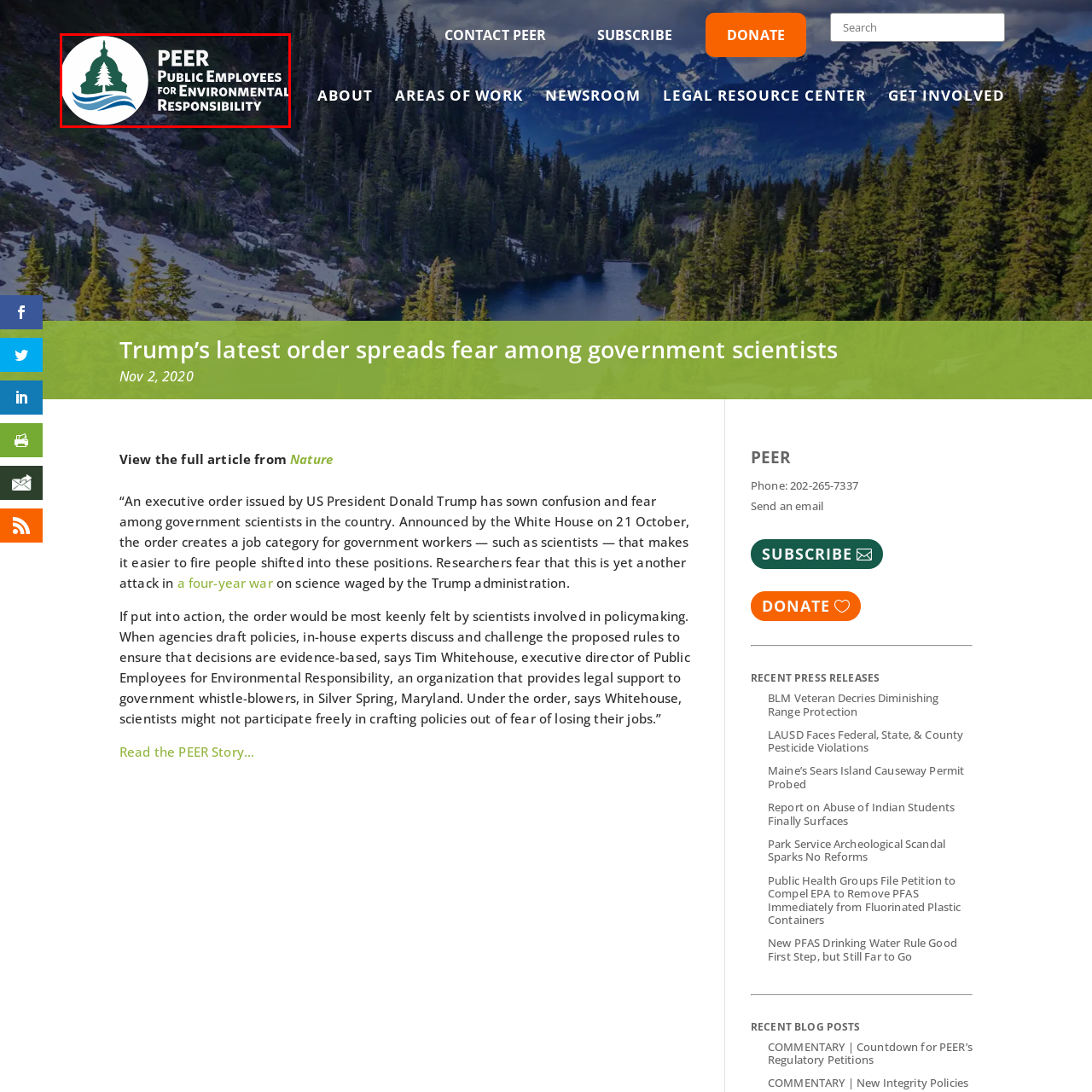What does the tree in the logo symbolize?
Focus on the section of the image inside the red bounding box and offer an in-depth answer to the question, utilizing the information visible in the image.

The stylized representation of a tree in front of a government building in the logo symbolizes PEER's focus on environmental issues within public service, highlighting the organization's commitment to protecting environmental resources.